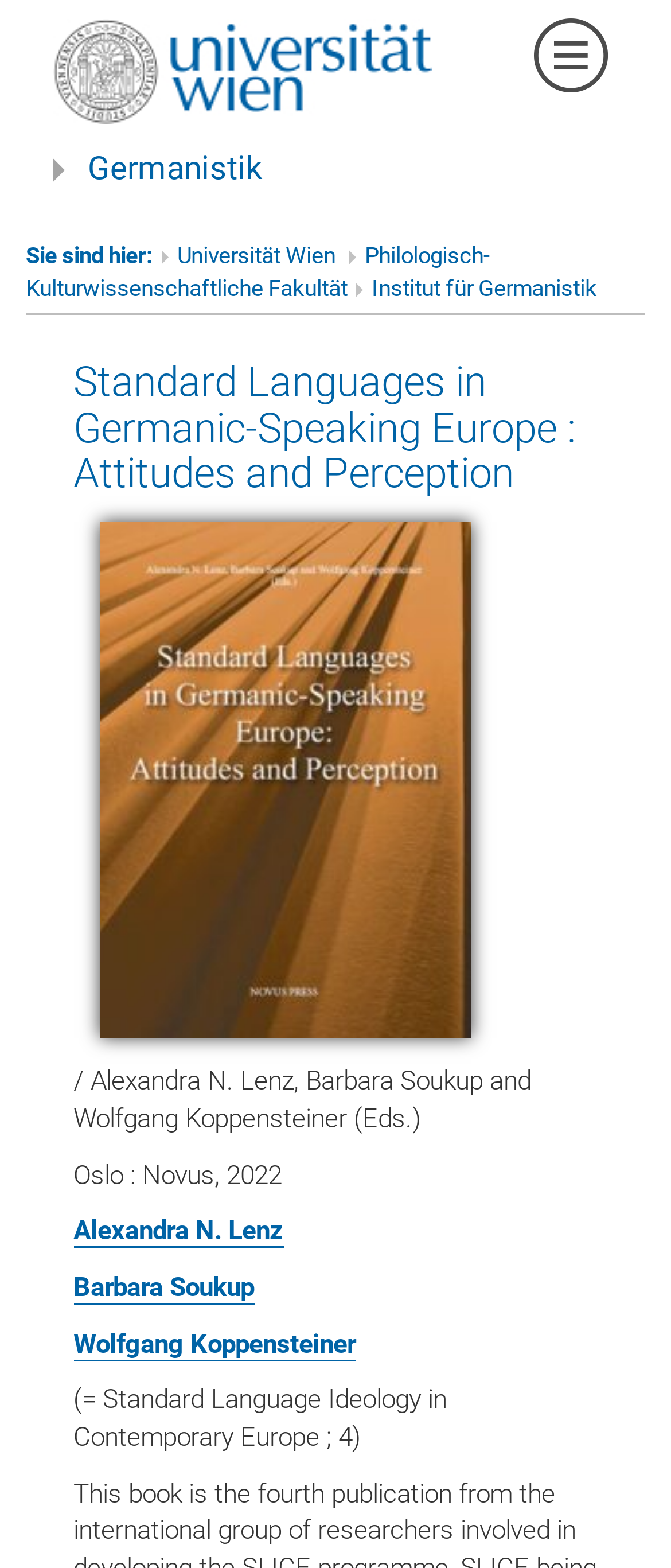Review the image closely and give a comprehensive answer to the question: What is the series number of the publication?

I found the answer by looking at the text '(= Standard Language Ideology in Contemporary Europe ; 4)' which indicates that the publication is part of a series and the series number is 4.